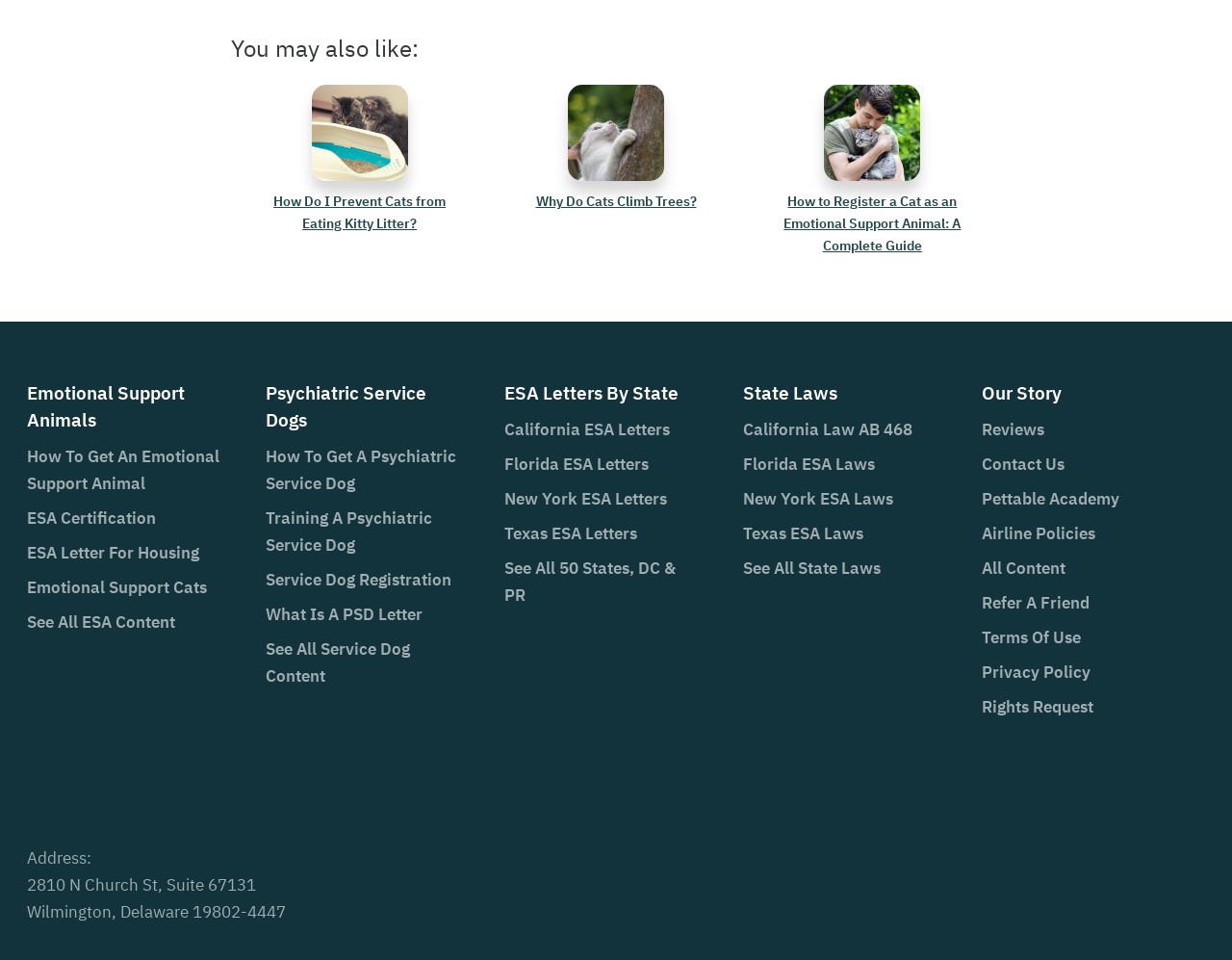Please determine the bounding box coordinates of the area that needs to be clicked to complete this task: 'Read the opinion synopsis'. The coordinates must be four float numbers between 0 and 1, formatted as [left, top, right, bottom].

None